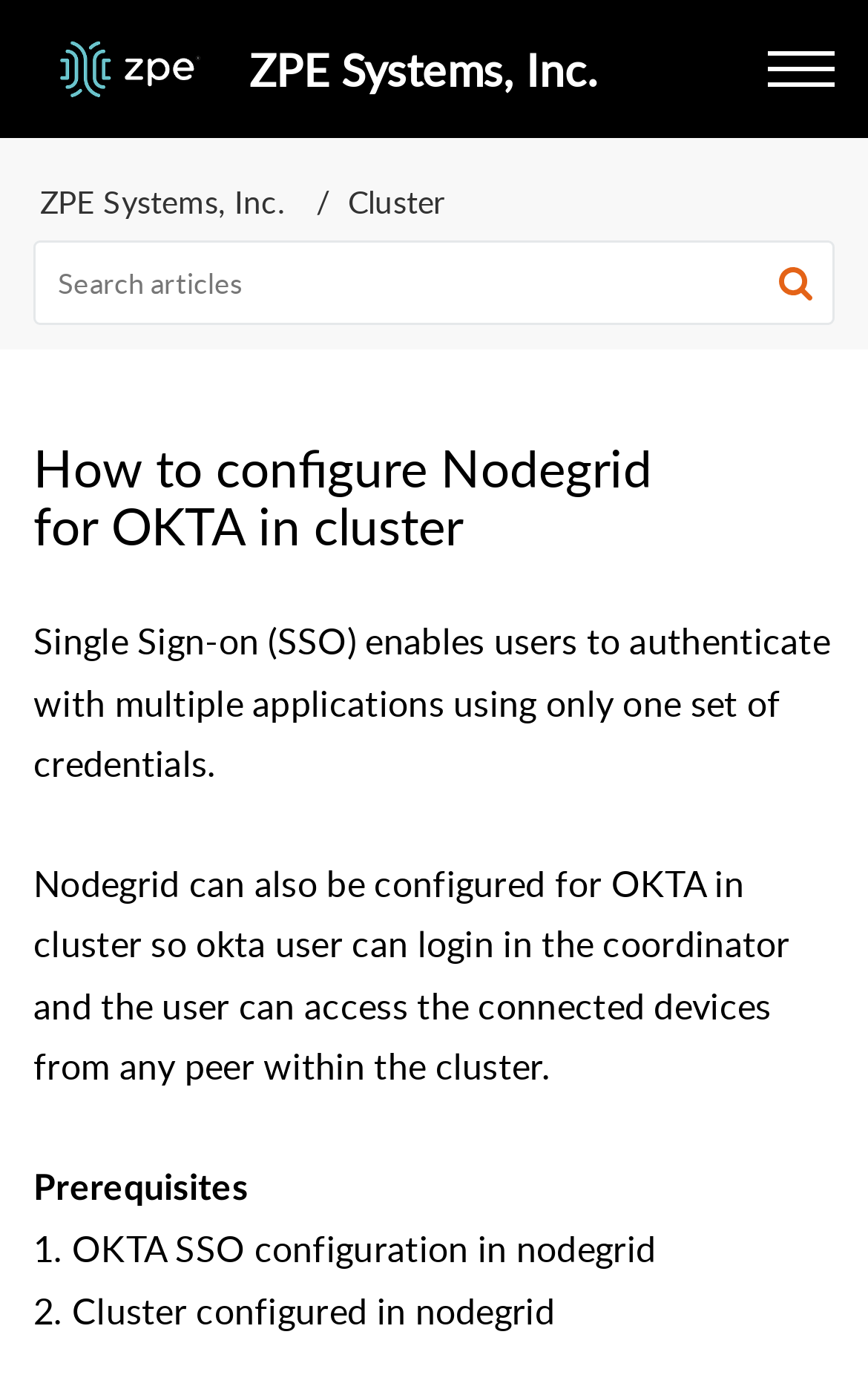Carefully examine the image and provide an in-depth answer to the question: What can OKTA users do after configuring Nodegrid for OKTA in cluster?

According to the webpage, Nodegrid can be configured for OKTA in cluster, which allows OKTA users to login in the coordinator and access the connected devices from any peer within the cluster.